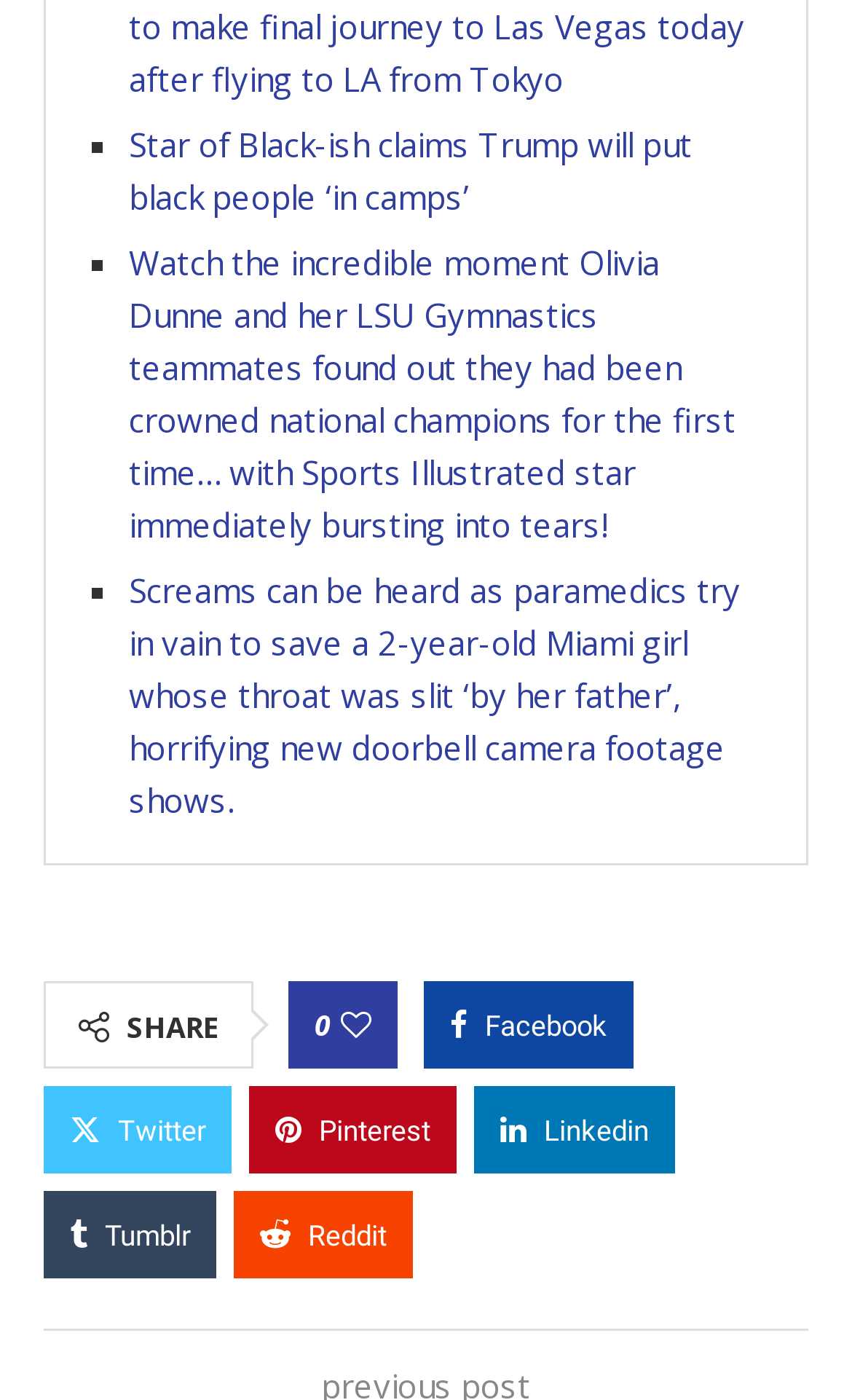Please indicate the bounding box coordinates for the clickable area to complete the following task: "Read the article about Jump Beginning a Car Securely". The coordinates should be specified as four float numbers between 0 and 1, i.e., [left, top, right, bottom].

None